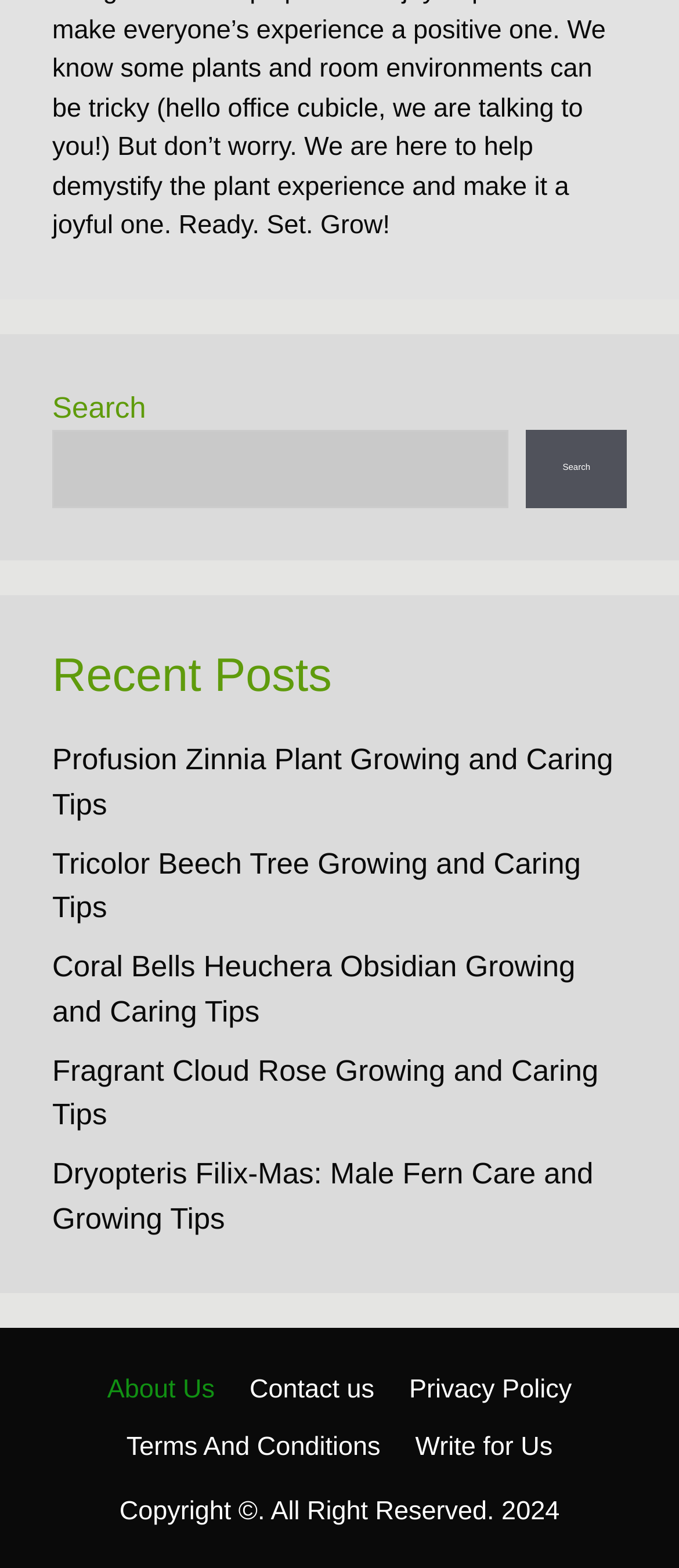Pinpoint the bounding box coordinates of the clickable area needed to execute the instruction: "write for us". The coordinates should be specified as four float numbers between 0 and 1, i.e., [left, top, right, bottom].

[0.612, 0.913, 0.814, 0.932]